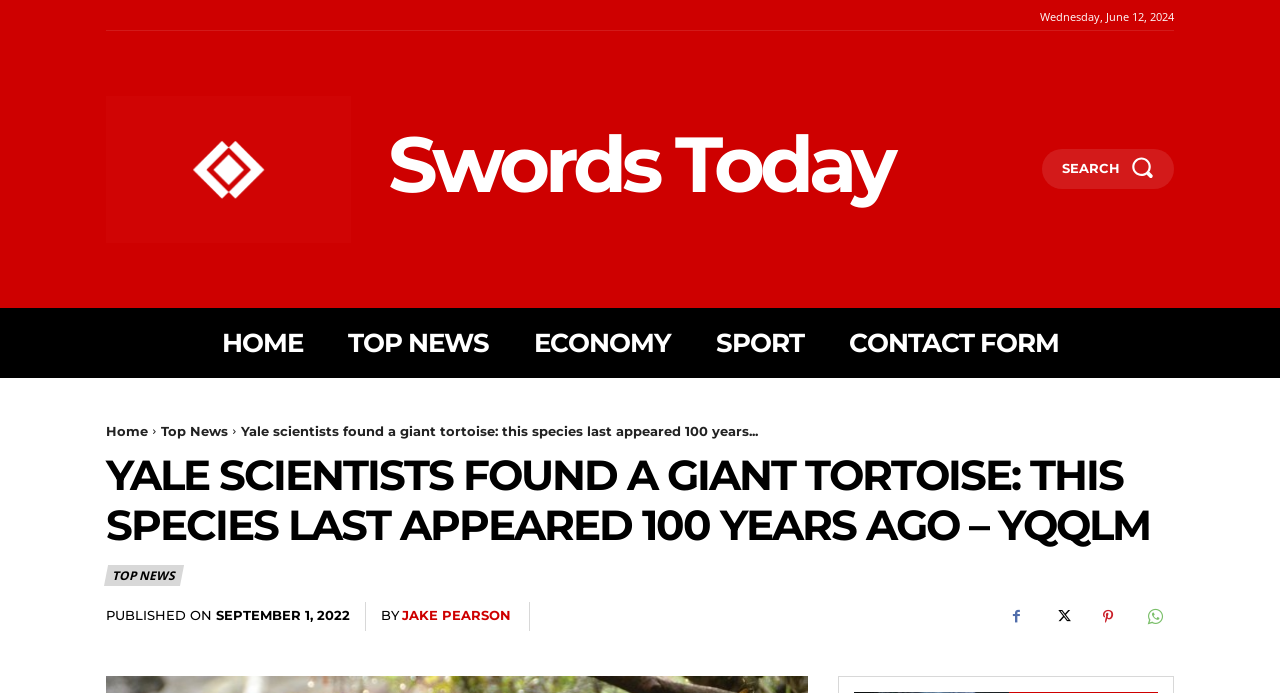Summarize the webpage with intricate details.

This webpage appears to be a news article page. At the top, there is a logo on the left side, accompanied by a search bar on the right side. Below the logo, there are several navigation links, including "HOME", "TOP NEWS", "ECONOMY", "SPORT", and "CONTACT FORM". 

The main content of the page is a news article with the title "Yale scientists found a giant tortoise: this species last appeared 100 years ago – yqqlm". The title is prominently displayed in the middle of the page. Below the title, there is a publication date, "SEPTEMBER 1, 2022", and the author's name, "JAKE PEARSON". 

On the top-right corner, there is a date "Wednesday, June 12, 2024". There are also several social media links at the bottom of the page, represented by icons.